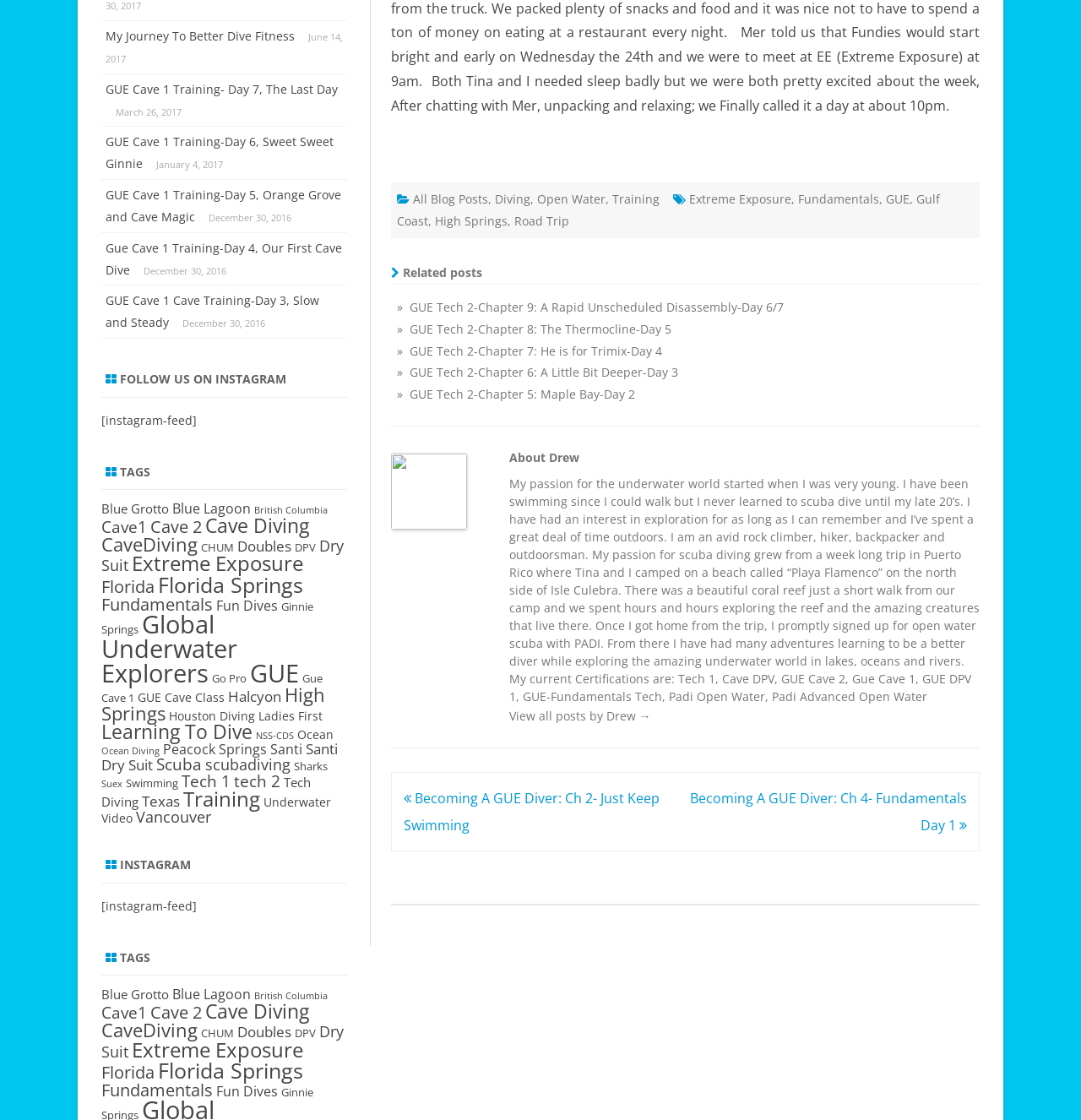Indicate the bounding box coordinates of the clickable region to achieve the following instruction: "Click on the 'All Blog Posts' link."

[0.382, 0.171, 0.452, 0.185]